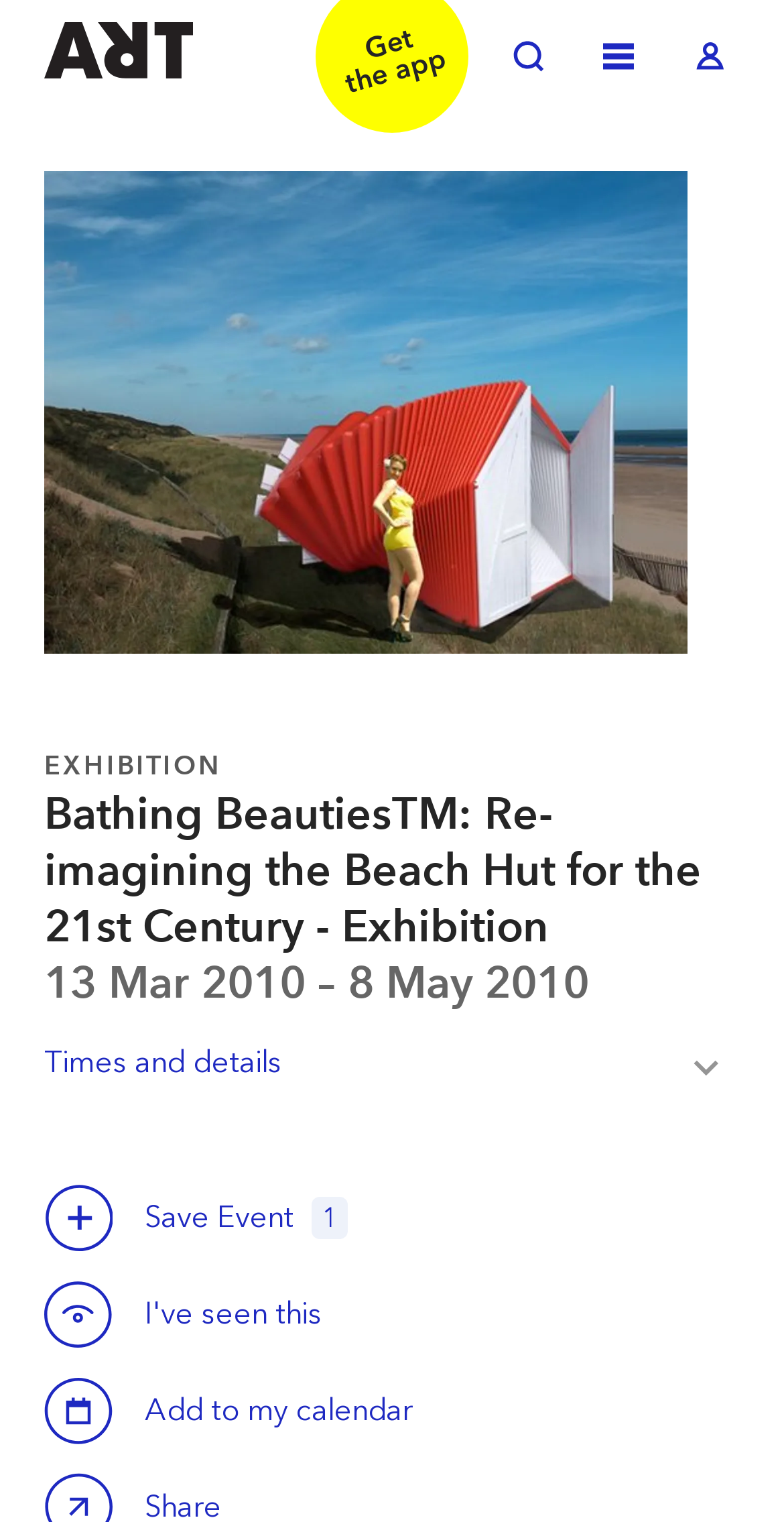Determine the bounding box coordinates of the clickable region to carry out the instruction: "Toggle search".

[0.636, 0.019, 0.713, 0.058]